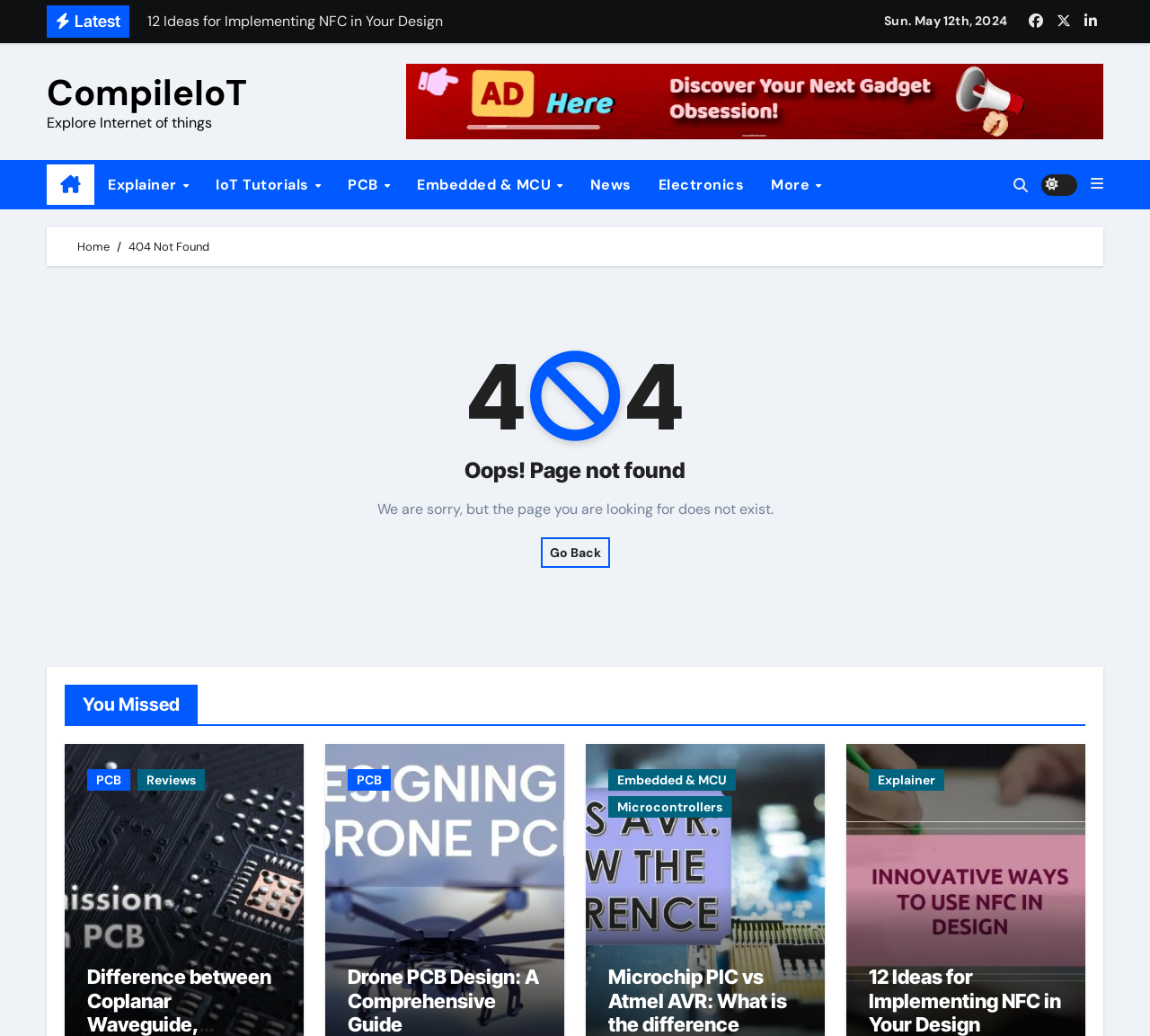Based on the image, please elaborate on the answer to the following question:
What is the error message displayed on the webpage?

I looked at the heading elements and found that the webpage displays an error message 'Oops! Page not found' and a subheading 'We are sorry, but the page you are looking for does not exist.'